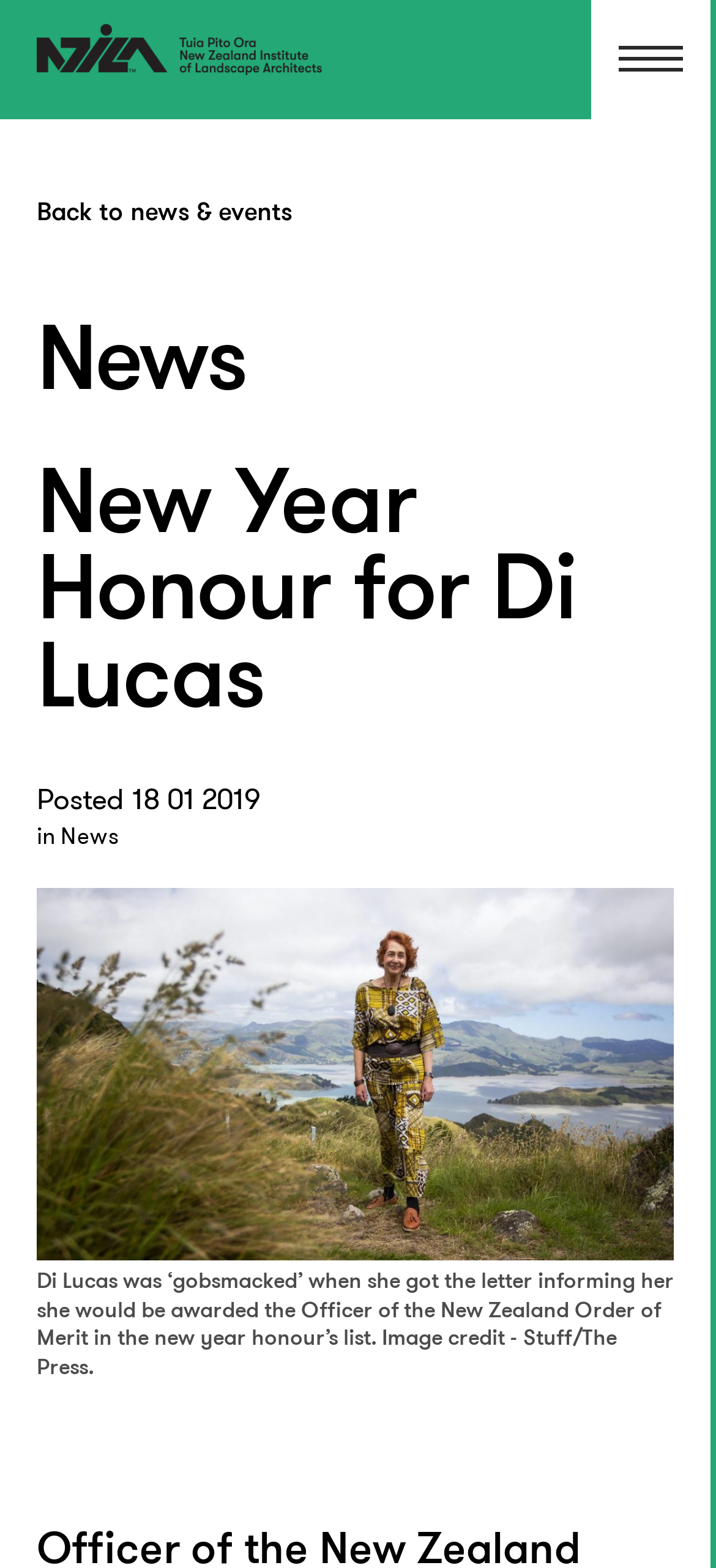What is the source of the image?
Using the visual information, respond with a single word or phrase.

Stuff/The Press